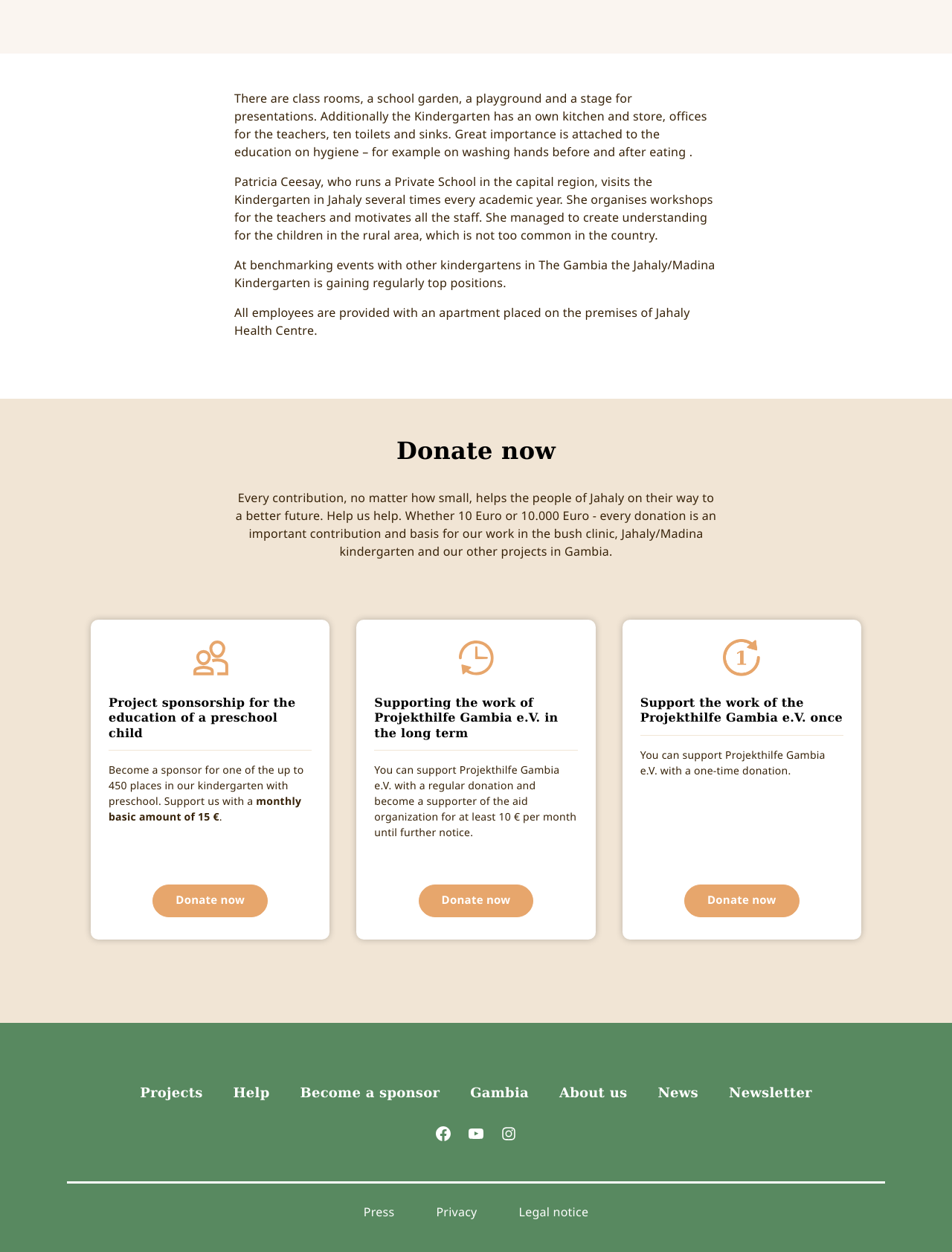Answer the question using only one word or a concise phrase: What is the purpose of Patricia Ceesay's visits?

To organize workshops